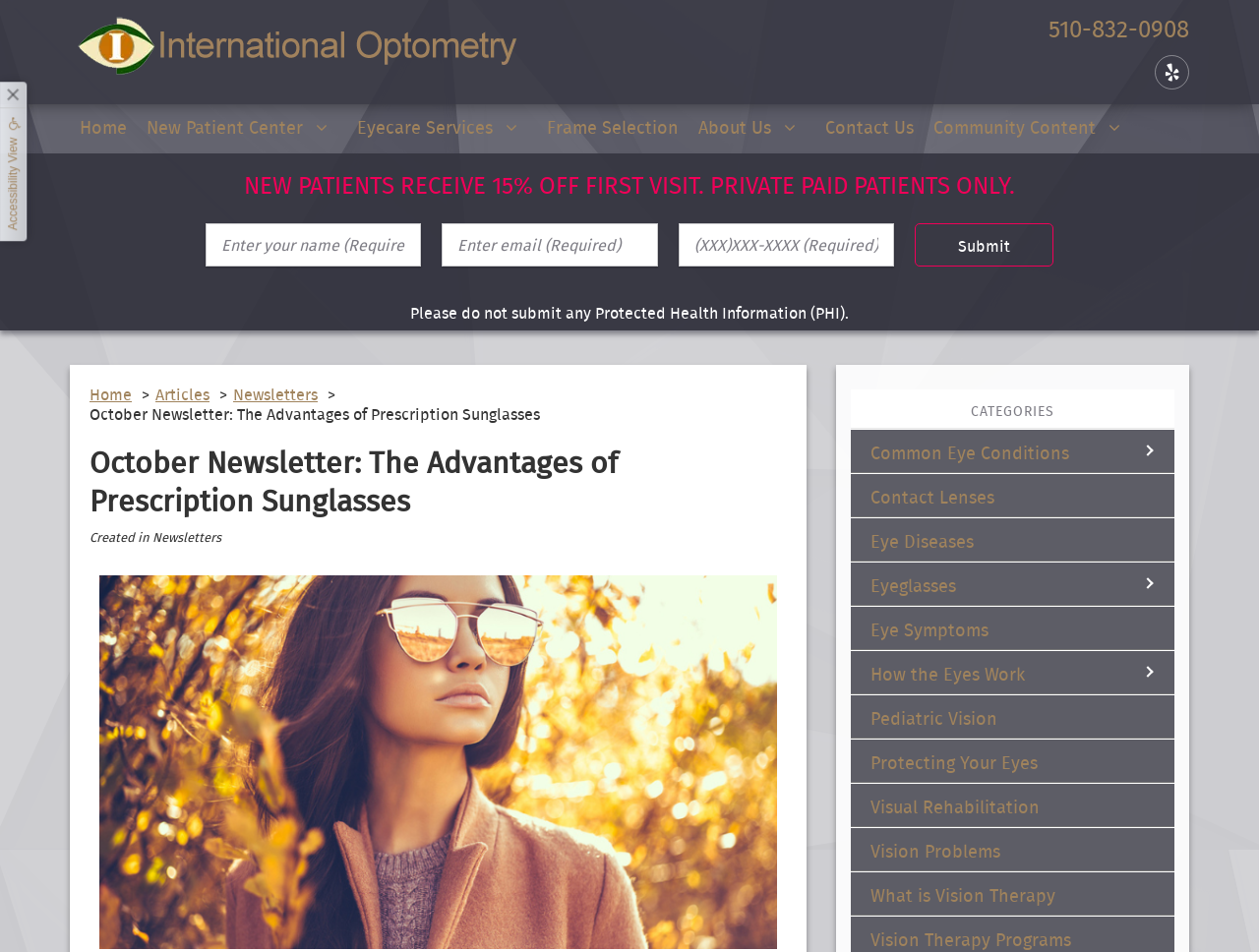Summarize the webpage in an elaborate manner.

This webpage is about International Optometry, an optometrist in Oakland, CA. At the top left corner, there is a link to "Accessibility View" and a "Close toolbar" link. Next to them is the logo of International Optometry, which is an image with a link to the homepage. On the top right corner, there is a phone number "510-832-0908" and a Yelp icon.

The main navigation menu is located below the logo, with links to "Home", "New Patient Center", "Online Forms", "Payment Options", "Eyecare Services", "Frame Selection", "About Us", "Contact Us", and "Community Content". Each of these links has a dropdown menu with more specific options.

Below the navigation menu, there is a heading that reads "NEW PATIENTS RECEIVE 15% OFF FIRST VISIT. PRIVATE PAID PATIENTS ONLY." Next to it is a form with three text boxes to enter name, email, and phone number, and a "Submit" button.

On the right side of the page, there is a section with links to "Home", "Articles", and "Newsletters". Below it is the title "October Newsletter: The Advantages of Prescription Sunglasses" and a heading with the same text. There is also a static text that reads "Created in Newsletters".

At the bottom of the page, there is a section with categories, including "Common Eye Conditions", "Contact Lenses", "Eye Diseases", "Eyeglasses", "Eye Symptoms", "How the Eyes Work", "Pediatric Vision", "Protecting Your Eyes", "Visual Rehabilitation", "Vision Problems", and "What is Vision Therapy". Each category has a link to more information.